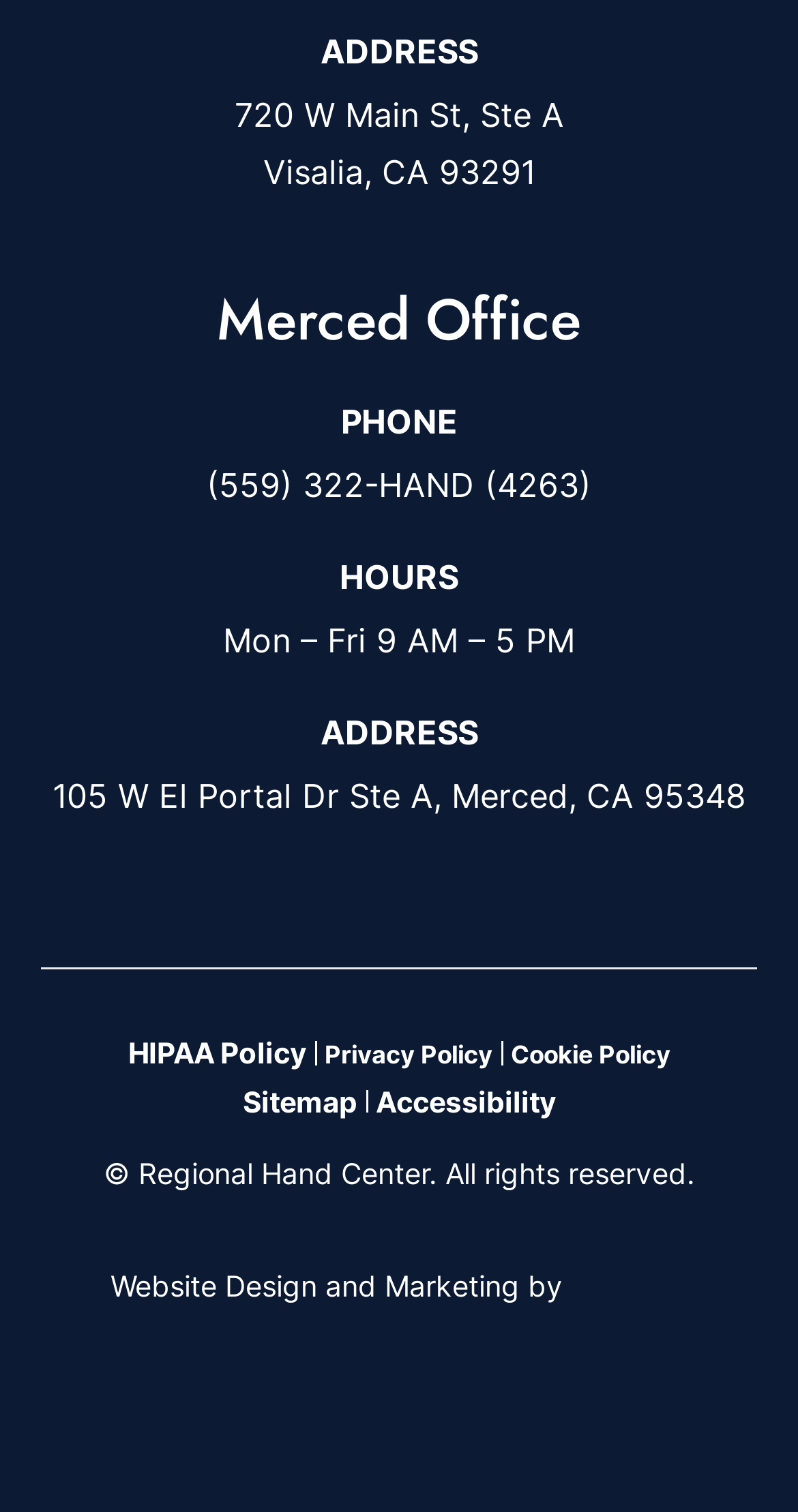Please determine the bounding box coordinates of the element to click in order to execute the following instruction: "Call the office". The coordinates should be four float numbers between 0 and 1, specified as [left, top, right, bottom].

[0.259, 0.307, 0.741, 0.334]